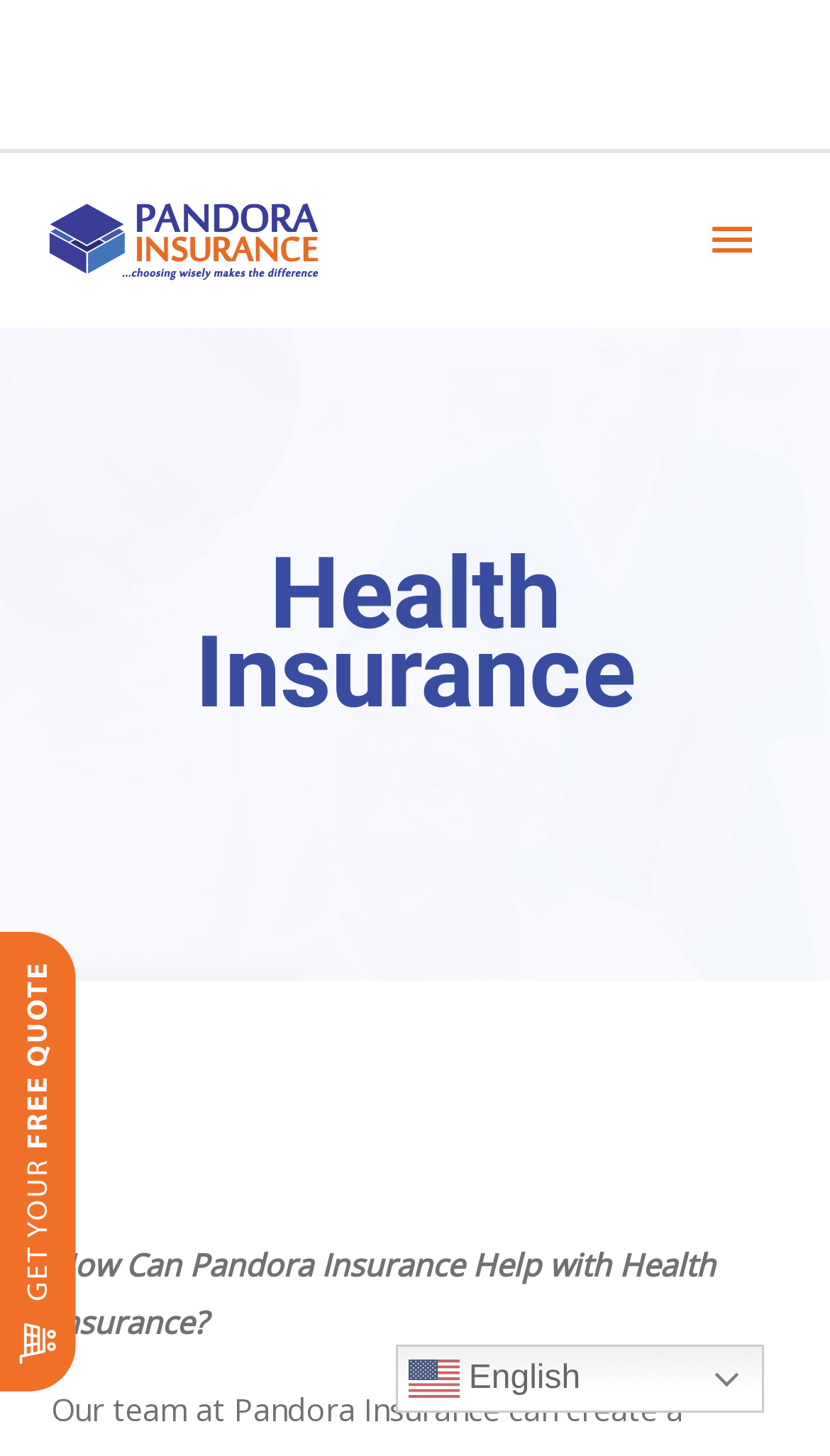Refer to the image and offer a detailed explanation in response to the question: What is the purpose of the form on the webpage?

I inferred the purpose of the form by looking at the meta description which mentions 'Contact us for a FREE quote' and the form elements that ask for user information.